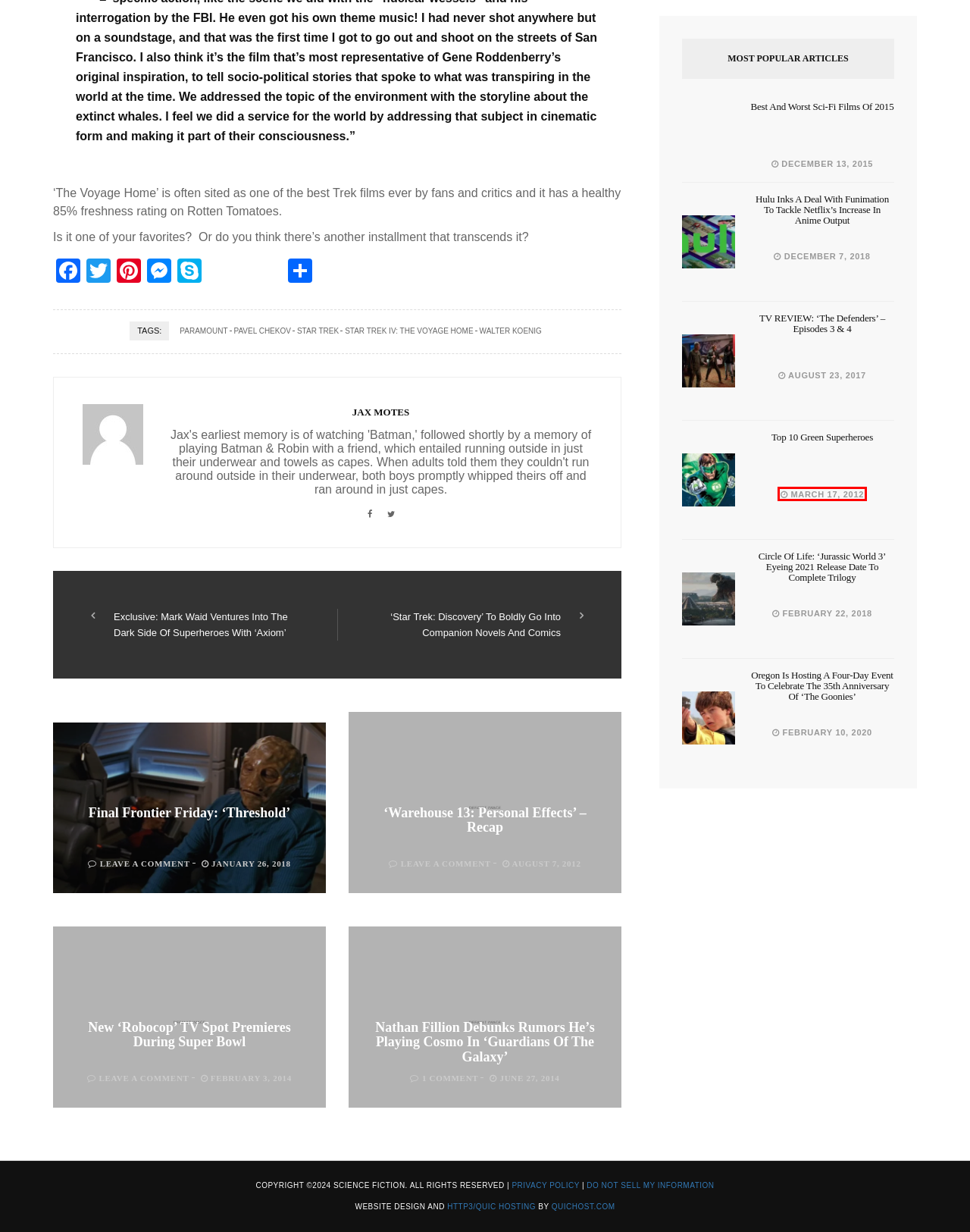Given a screenshot of a webpage with a red bounding box, please pick the webpage description that best fits the new webpage after clicking the element inside the bounding box. Here are the candidates:
A. Best And Worst Sci-Fi Films Of 2015
B. ‘Warehouse 13: Personal Effects’ – Recap
C. Pavel Chekov Archives - ScienceFiction.com
D. Star Trek Archives - ScienceFiction.com
E. New 'Robocop' TV Spot Premieres During Super Bowl
F. Final Frontier Friday: 'Threshold' | ScienceFiction.com
G. St. Patrick's Day Special: Top 10 Green Super Heroes
H. Hulu Inks A Deal With Funimation To Tackle Netflix's Increase In Anime Output

G